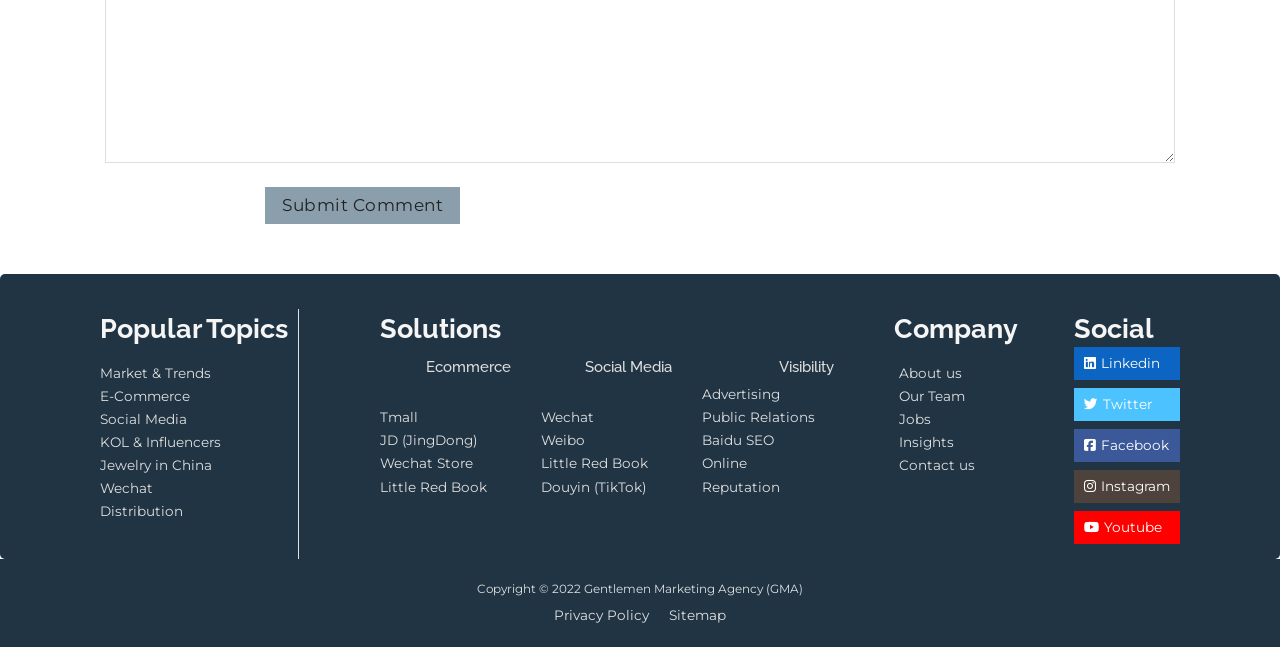What is the purpose of the 'Submit Comment' button? Look at the image and give a one-word or short phrase answer.

To submit a comment